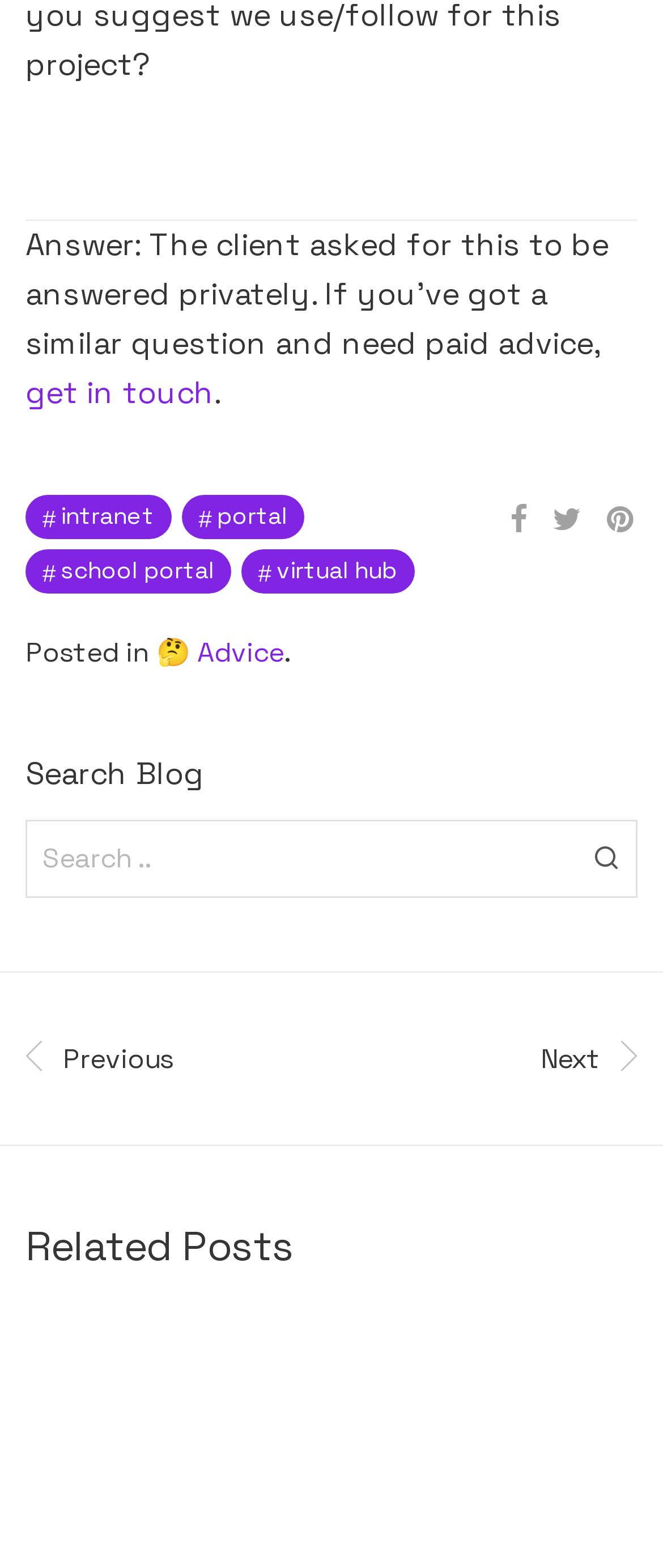How many links are there in the portal section?
Provide a detailed answer to the question using information from the image.

The portal section contains links '# intranet', '# portal', '# school portal', and '# virtual hub', which makes a total of 4 links.